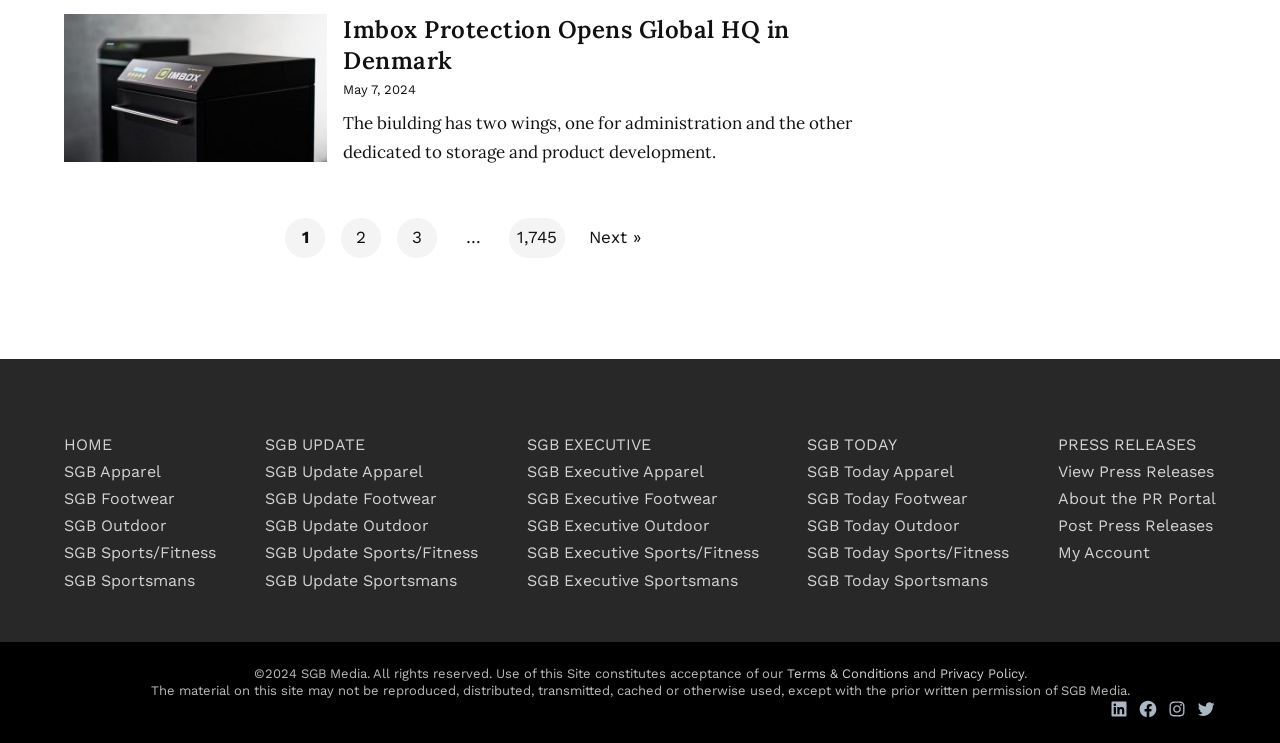Please give the bounding box coordinates of the area that should be clicked to fulfill the following instruction: "Read the 'Terms & Conditions'". The coordinates should be in the format of four float numbers from 0 to 1, i.e., [left, top, right, bottom].

[0.614, 0.896, 0.71, 0.916]